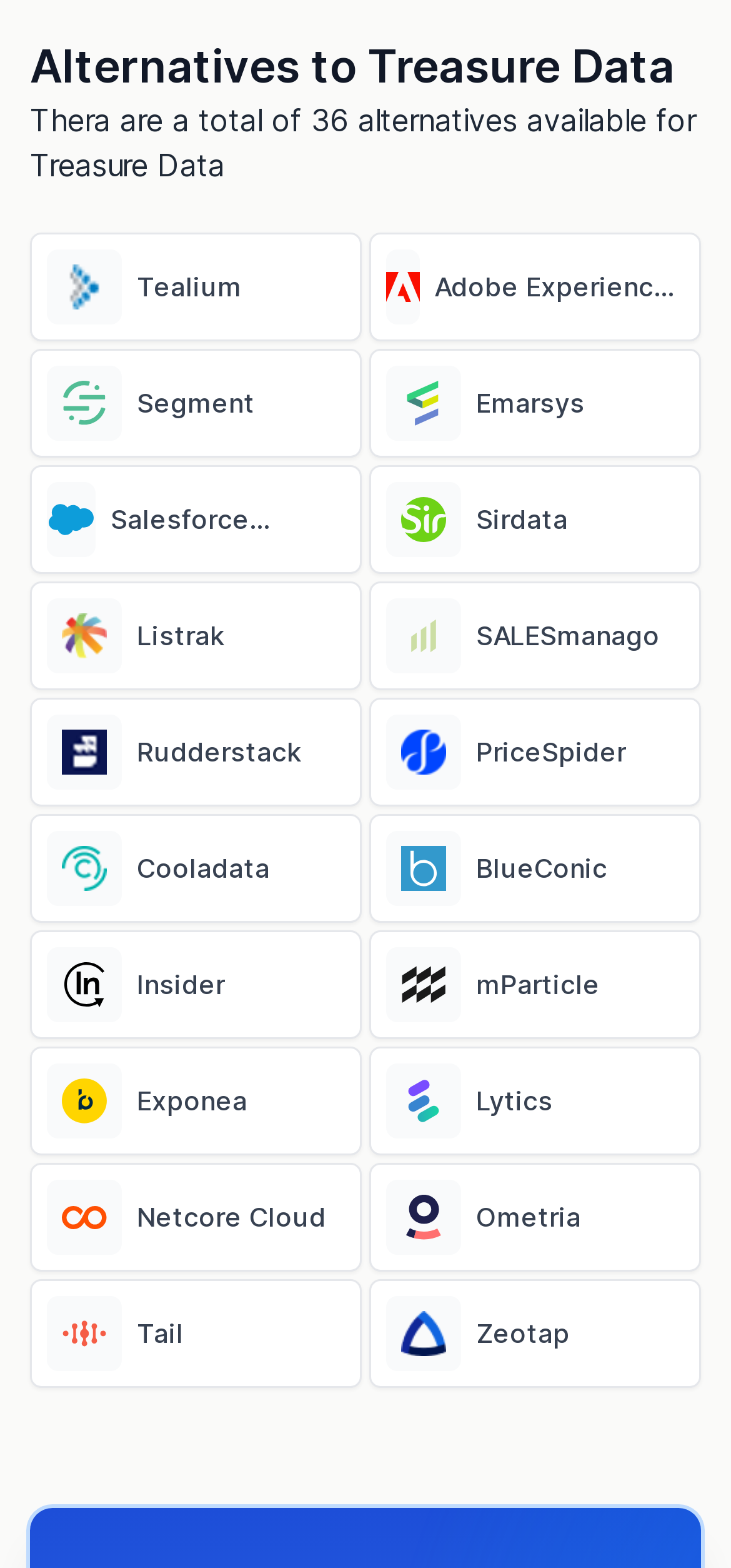Provide the bounding box coordinates, formatted as (top-left x, top-left y, bottom-right x, bottom-right y), with all values being floating point numbers between 0 and 1. Identify the bounding box of the UI element that matches the description: Clicklaw Blog

None